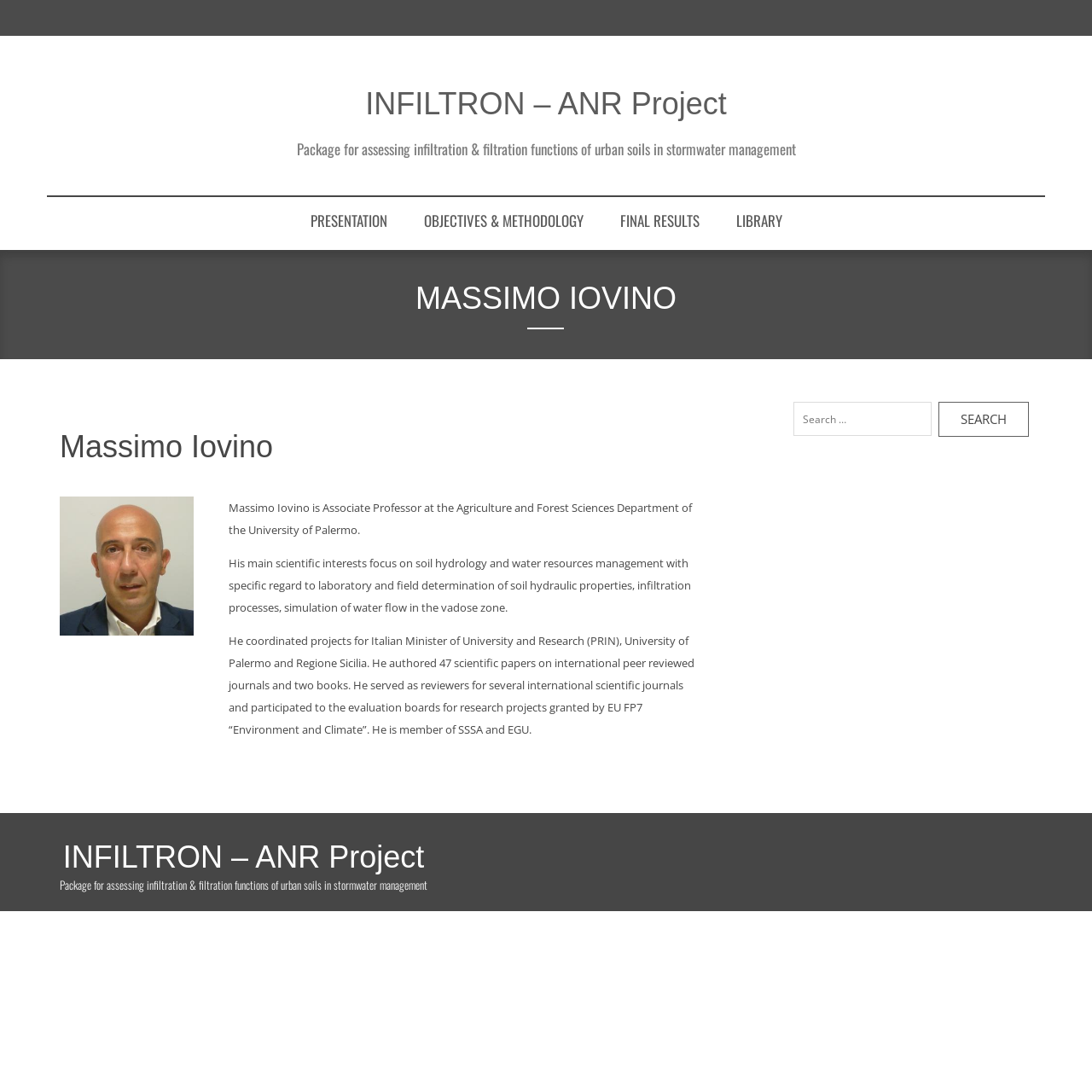How many scientific papers has Massimo Iovino authored?
Look at the image and answer with only one word or phrase.

47